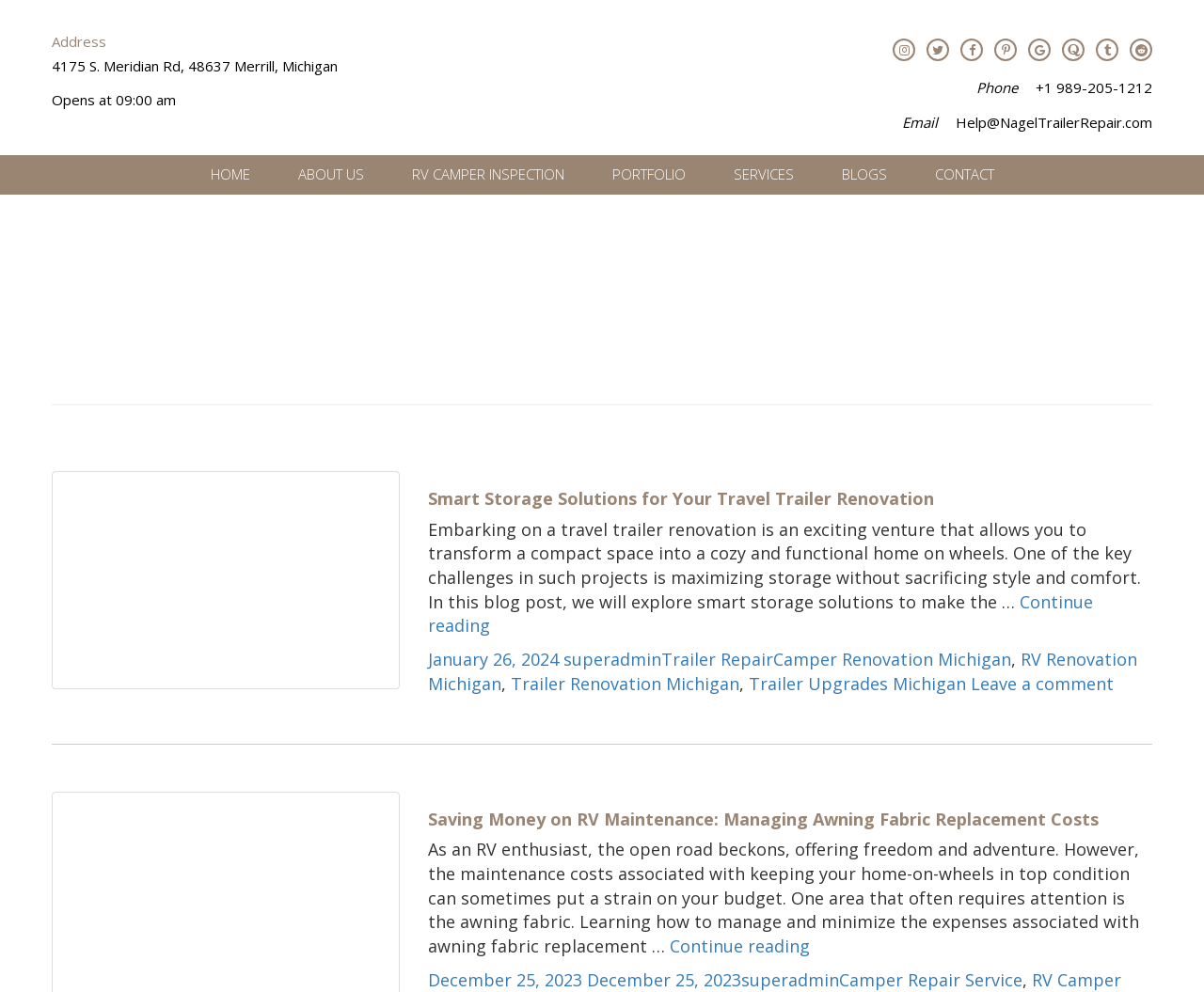Please determine the bounding box coordinates of the area that needs to be clicked to complete this task: 'Read the blog post about Smart Storage Solutions for Your Travel Trailer Renovation'. The coordinates must be four float numbers between 0 and 1, formatted as [left, top, right, bottom].

[0.355, 0.491, 0.776, 0.514]